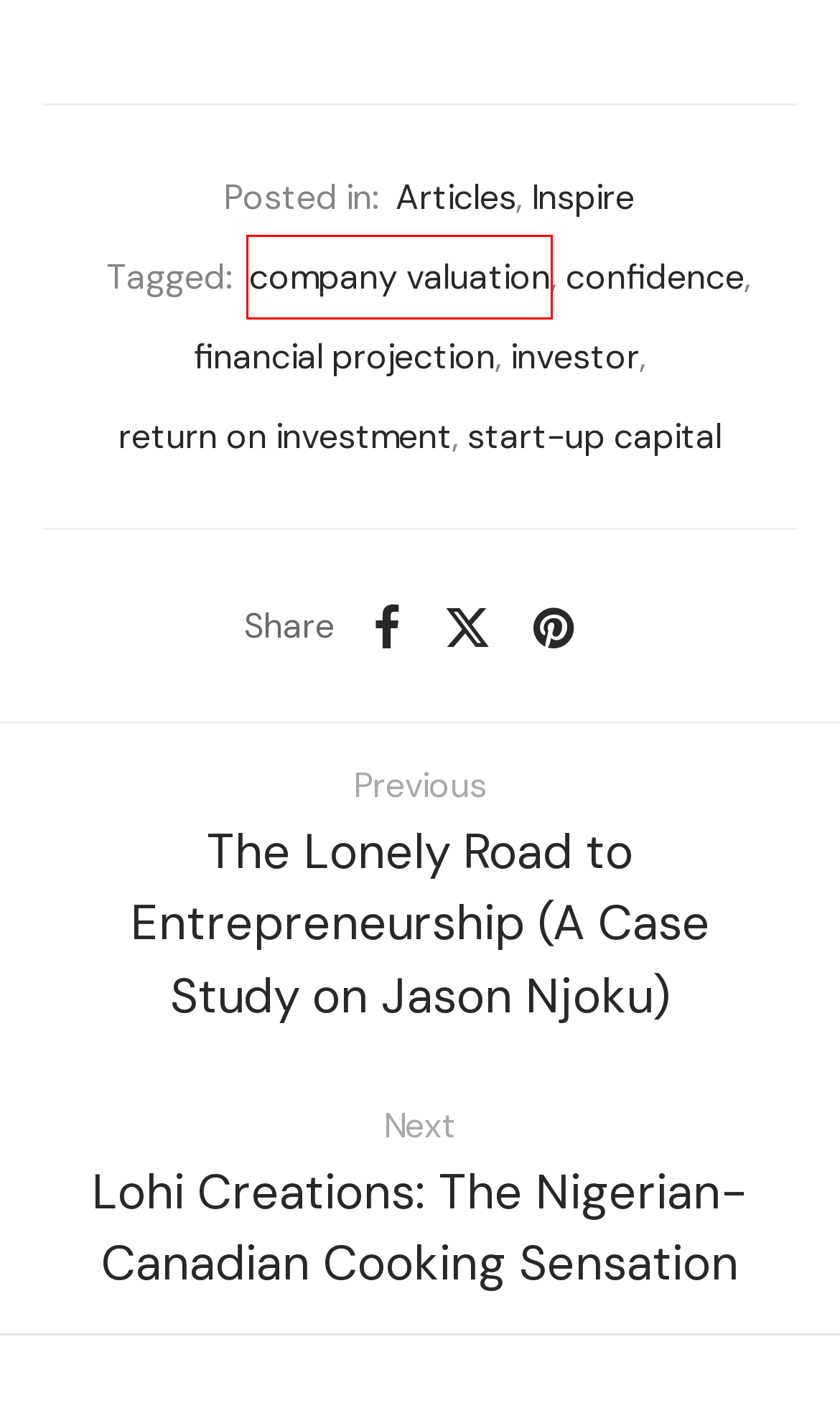Review the screenshot of a webpage which includes a red bounding box around an element. Select the description that best fits the new webpage once the element in the bounding box is clicked. Here are the candidates:
A. start-up capital Archives - 234Finance
B. investor Archives - 234Finance
C. confidence Archives - 234Finance
D. Lohi Creations: The Nigerian-Canadian Cooking Sensation - 234Finance
E. company valuation Archives - 234Finance
F. financial projection Archives - 234Finance
G. return on investment Archives - 234Finance
H. The Lonely Road to Entrepreneurship (A Case Study on Jason Njoku) - 234Finance

E